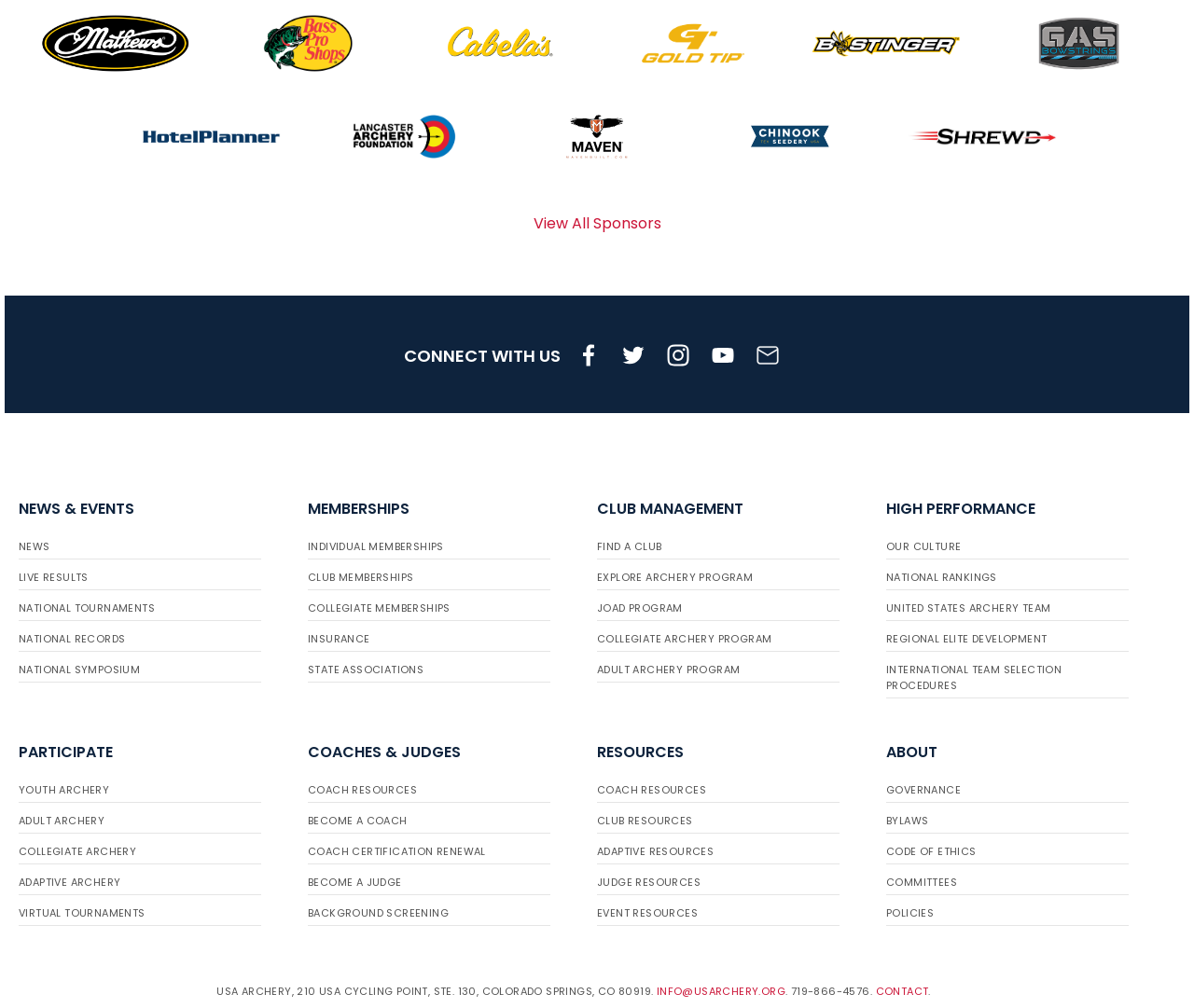How can I contact USA Archery?
Using the visual information from the image, give a one-word or short-phrase answer.

info@usarchery.org